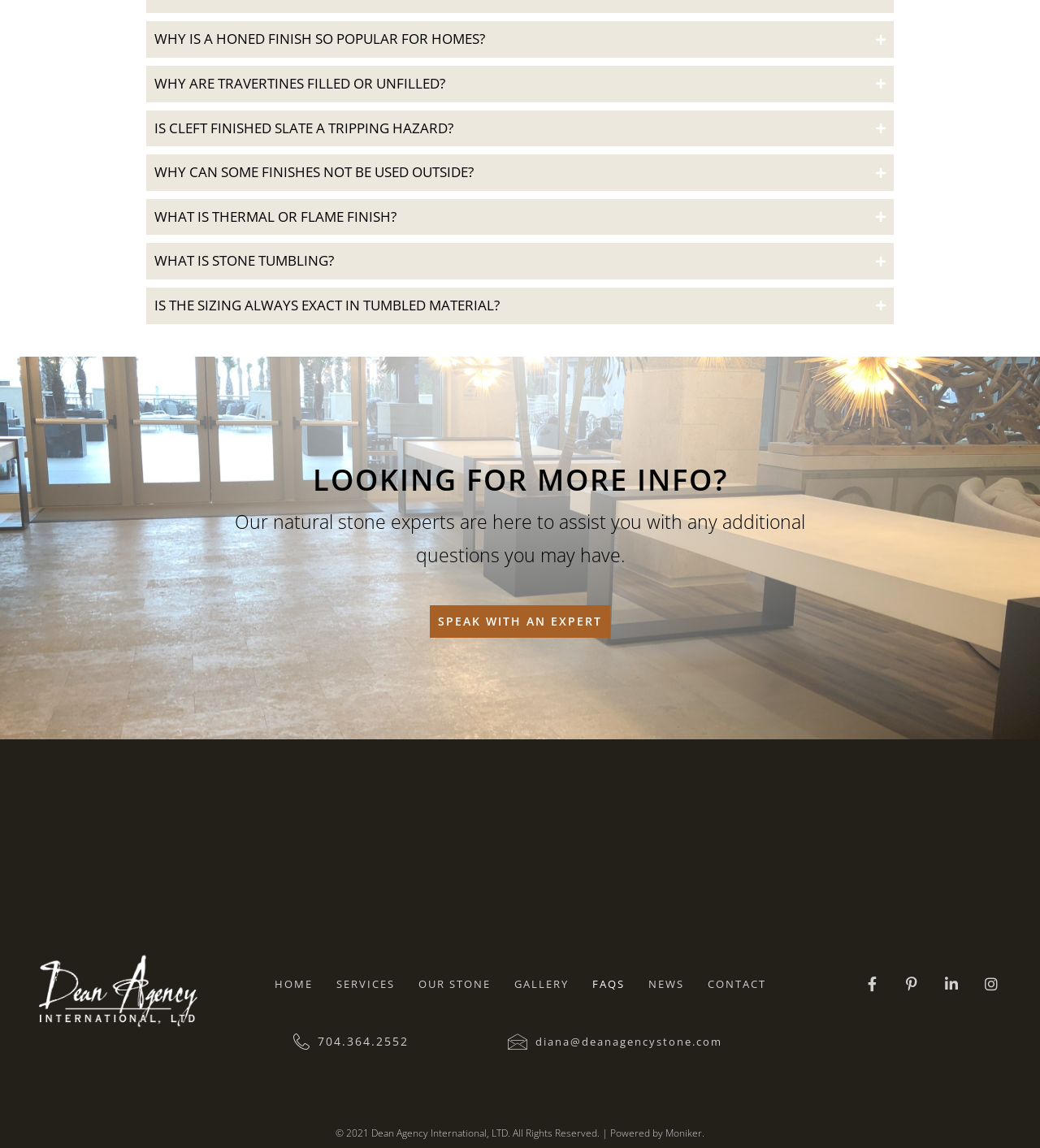Please look at the image and answer the question with a detailed explanation: What is the company's email address?

I found the company's email address at the bottom of the webpage, above the copyright information, which is diana@deanagencystone.com.